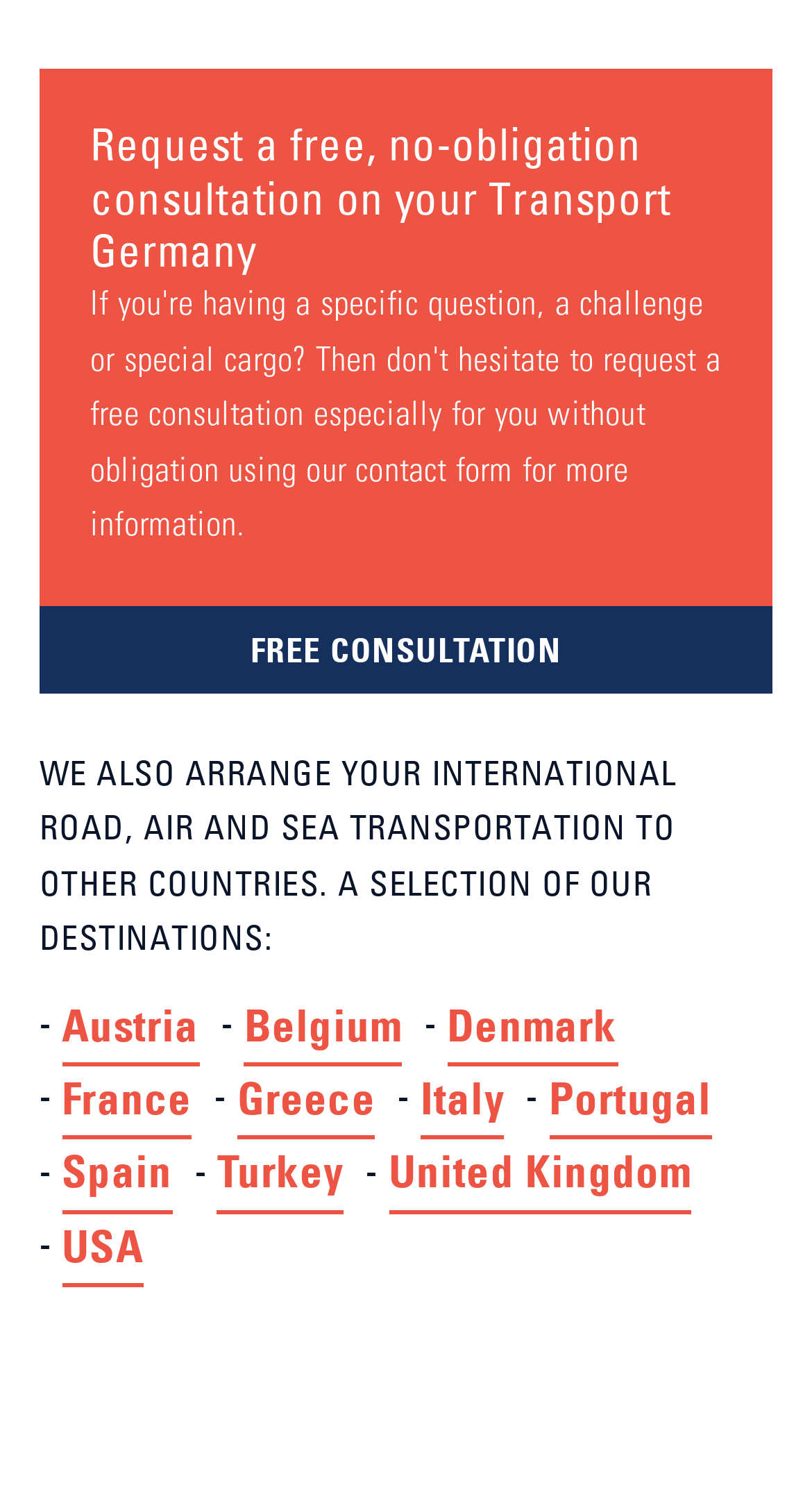Please determine the bounding box coordinates of the element's region to click for the following instruction: "Visit ChatterShmatter".

None